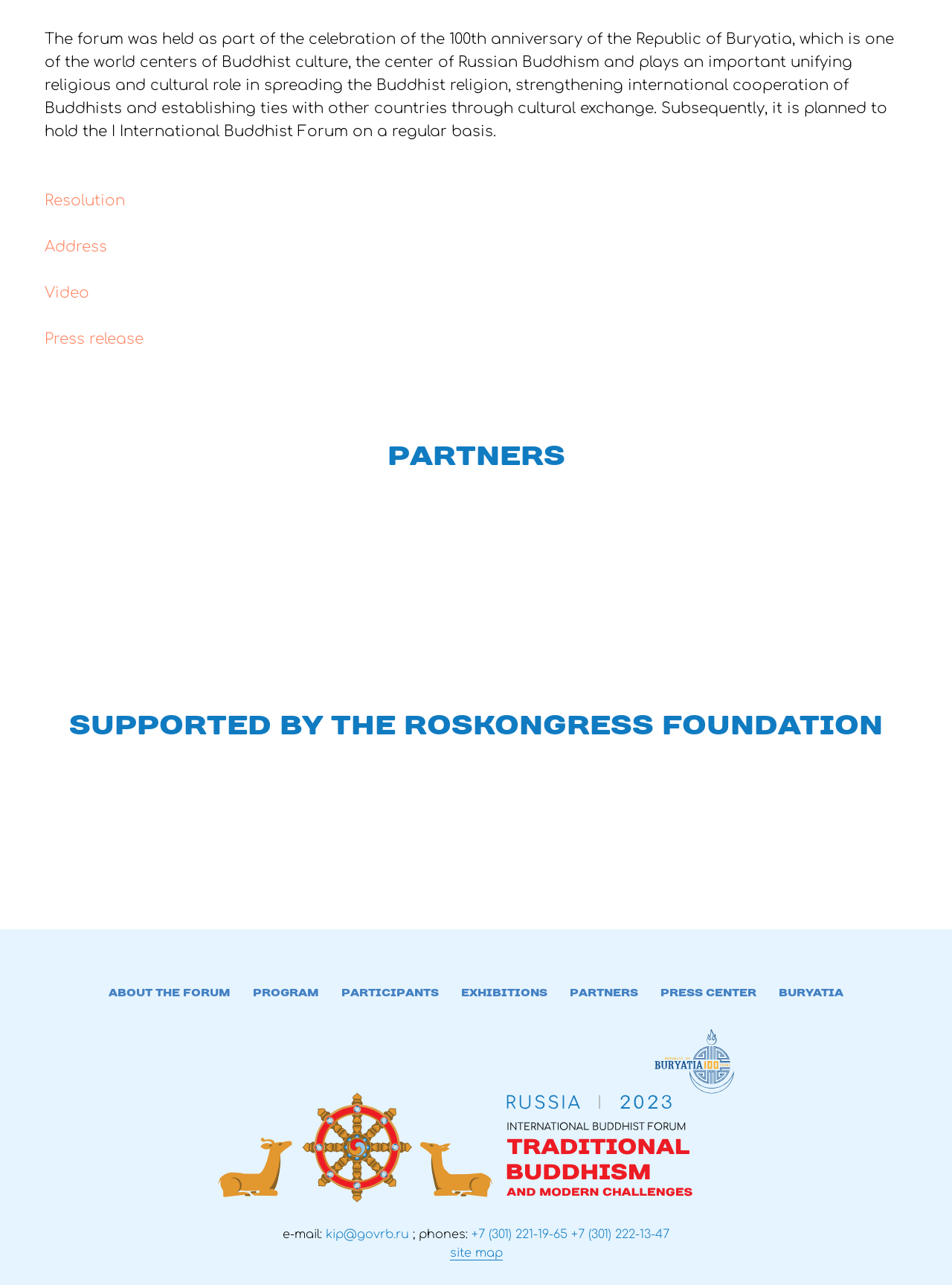Highlight the bounding box coordinates of the element you need to click to perform the following instruction: "Watch the video."

[0.047, 0.221, 0.094, 0.234]